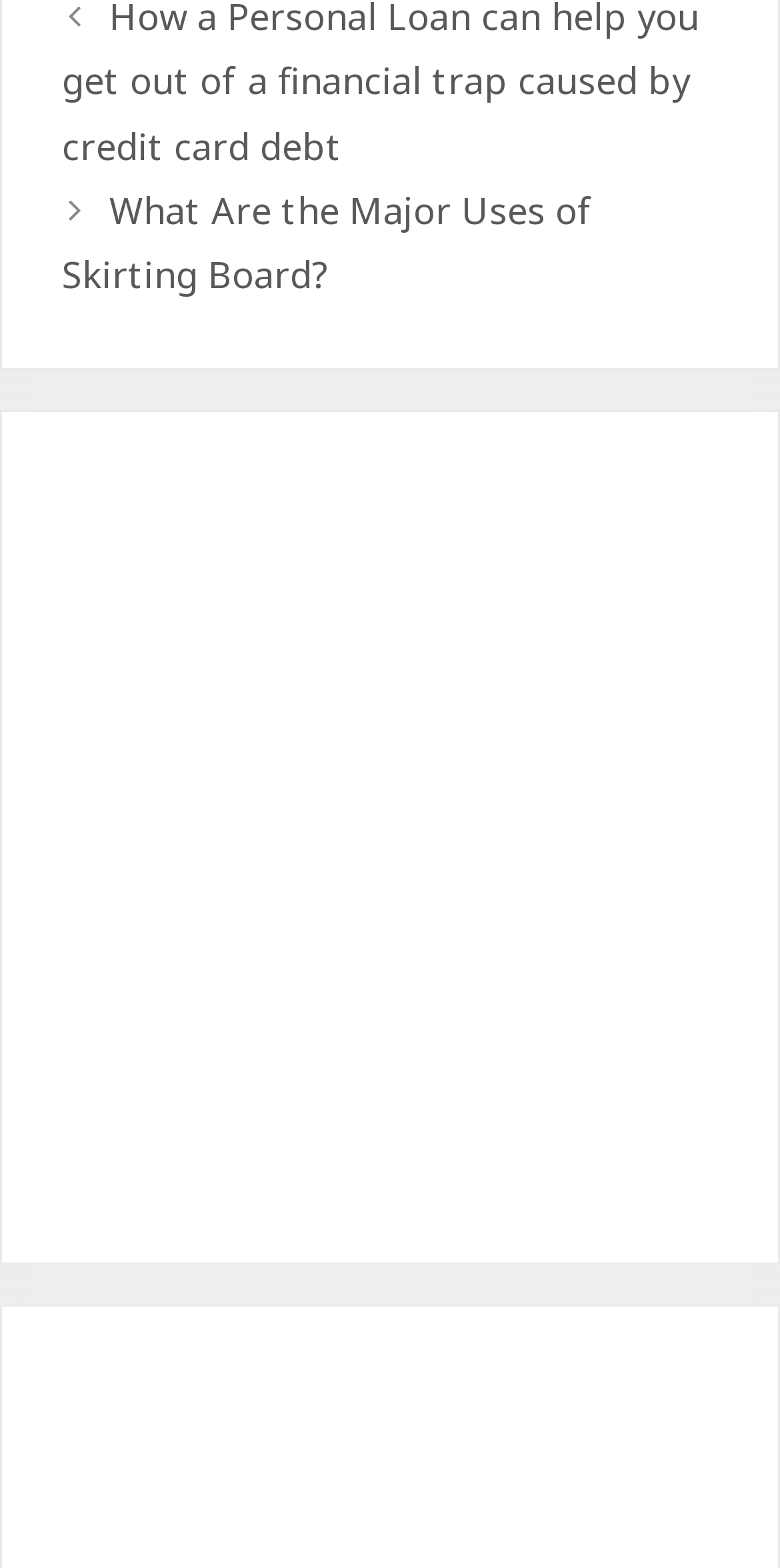Utilize the details in the image to thoroughly answer the following question: What is the topic of the first link?

The first link on the webpage has the text 'What Are the Major Uses of Skirting Board?' which indicates that the topic of the link is about skirting board.